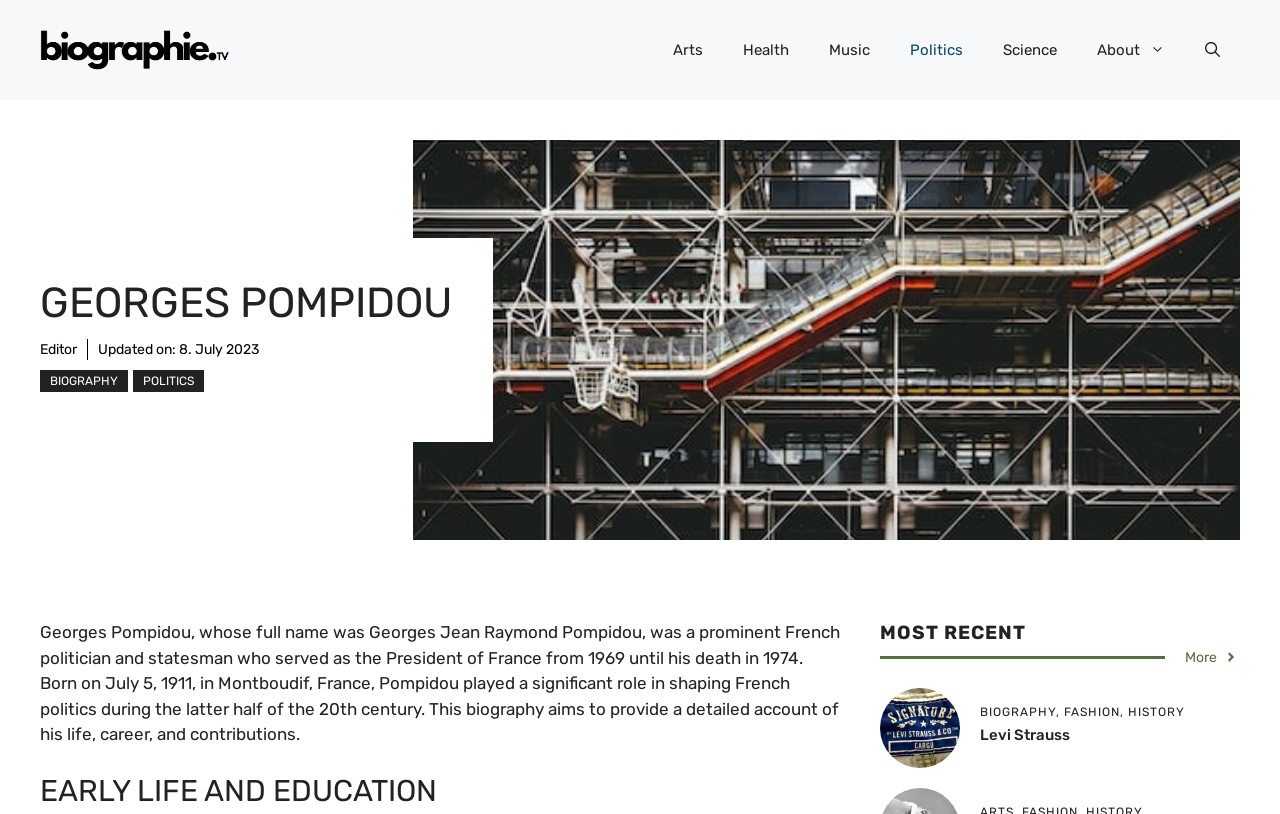Please mark the bounding box coordinates of the area that should be clicked to carry out the instruction: "Open the search".

[0.926, 0.025, 0.969, 0.098]